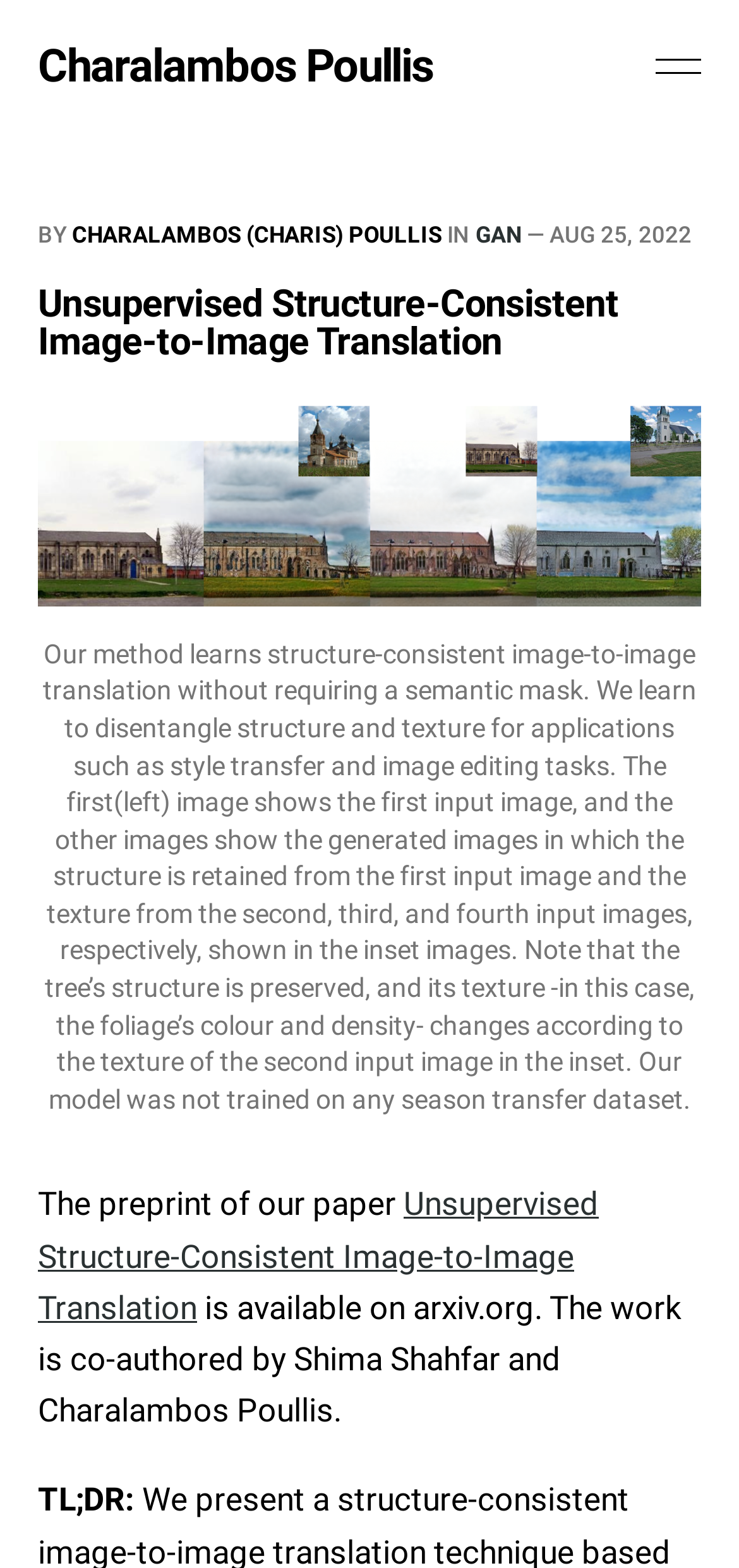Please answer the following question using a single word or phrase: 
What is the name of the paper?

Unsupervised Structure-Consistent Image-to-Image Translation